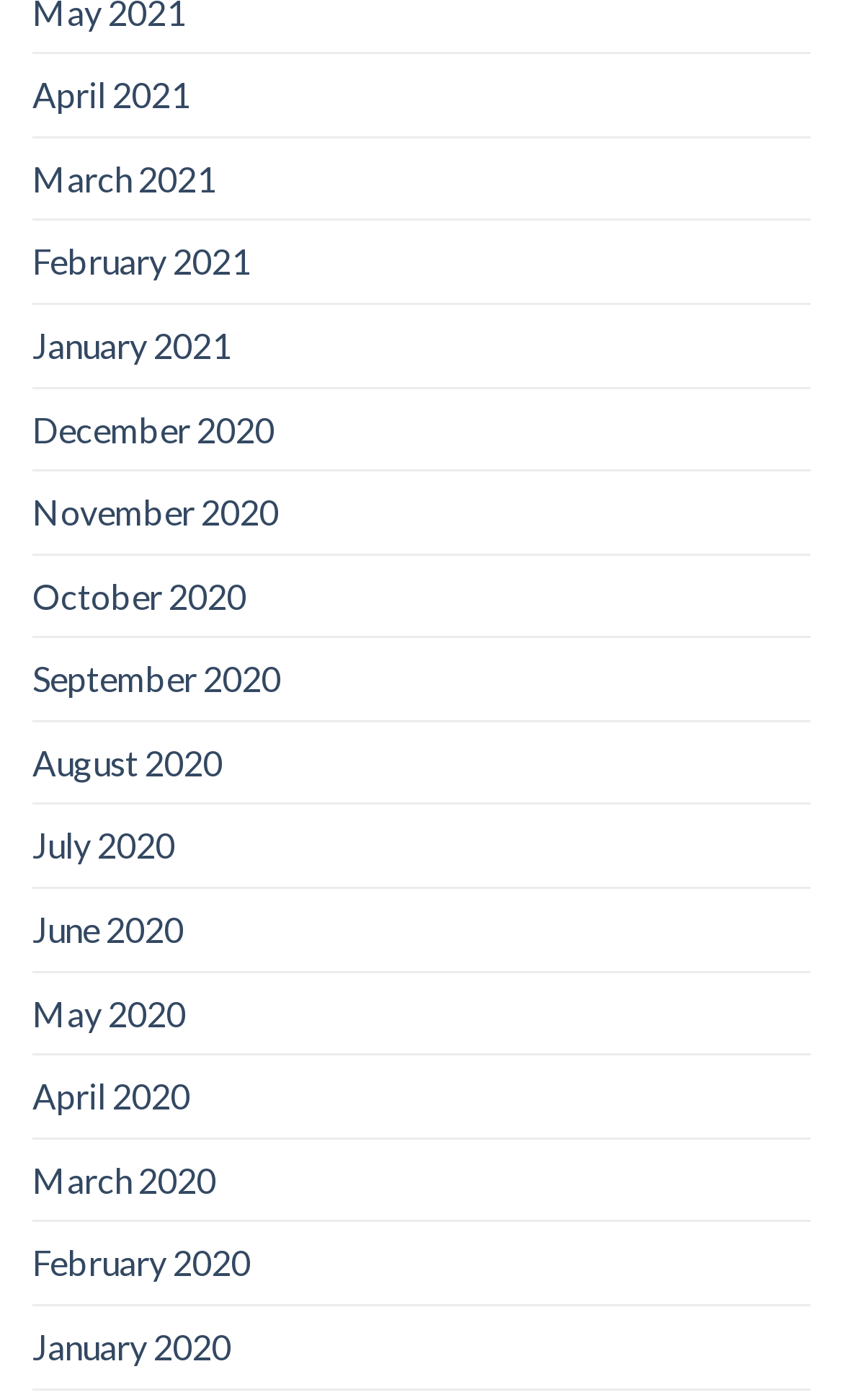Are the months listed in chronological order?
Use the information from the image to give a detailed answer to the question.

By examining the list of links, I found that the months are listed in reverse chronological order, with the latest month (April 2021) at the top and the earliest month (January 2020) at the bottom.